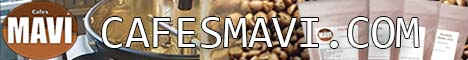Write a descriptive caption for the image, covering all notable aspects.

The image features a promotional banner for "Cafés Mavi," prominently displaying their logo alongside the text "CAFESMAVI.COM." In the background, roasted coffee beans and packaged coffee products hint at the brand's focus on coffee-related offerings. The design blends warm hues, inviting coffee enthusiasts to explore their products online, suggesting both quality and artisanal craftsmanship associated with their coffee range. This visual captures the essence of Cafés Mavi, aiming to attract buyers and highlight their commitment to sourcing and creating premium coffee products.